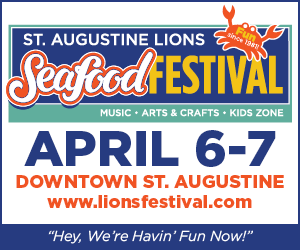Provide a comprehensive description of the image.

The image promotes the St. Augustine Lions Seafood Festival, an annual event celebrating local seafood and community spirit. Highlighting the festival's dates, April 6-7, it invites attendees to join in Downtown St. Augustine. The vibrant design features playful fonts and graphics, emphasizing activities like music, arts, crafts, and a kids' zone, ensuring fun for all ages. The cheerful tagline, "Hey, We're Havin' Fun Now!" encapsulates the festival's lively atmosphere, making it an exciting outing for locals and visitors alike. For more details, the image directs viewers to the event's website, www.lionsfestival.com.